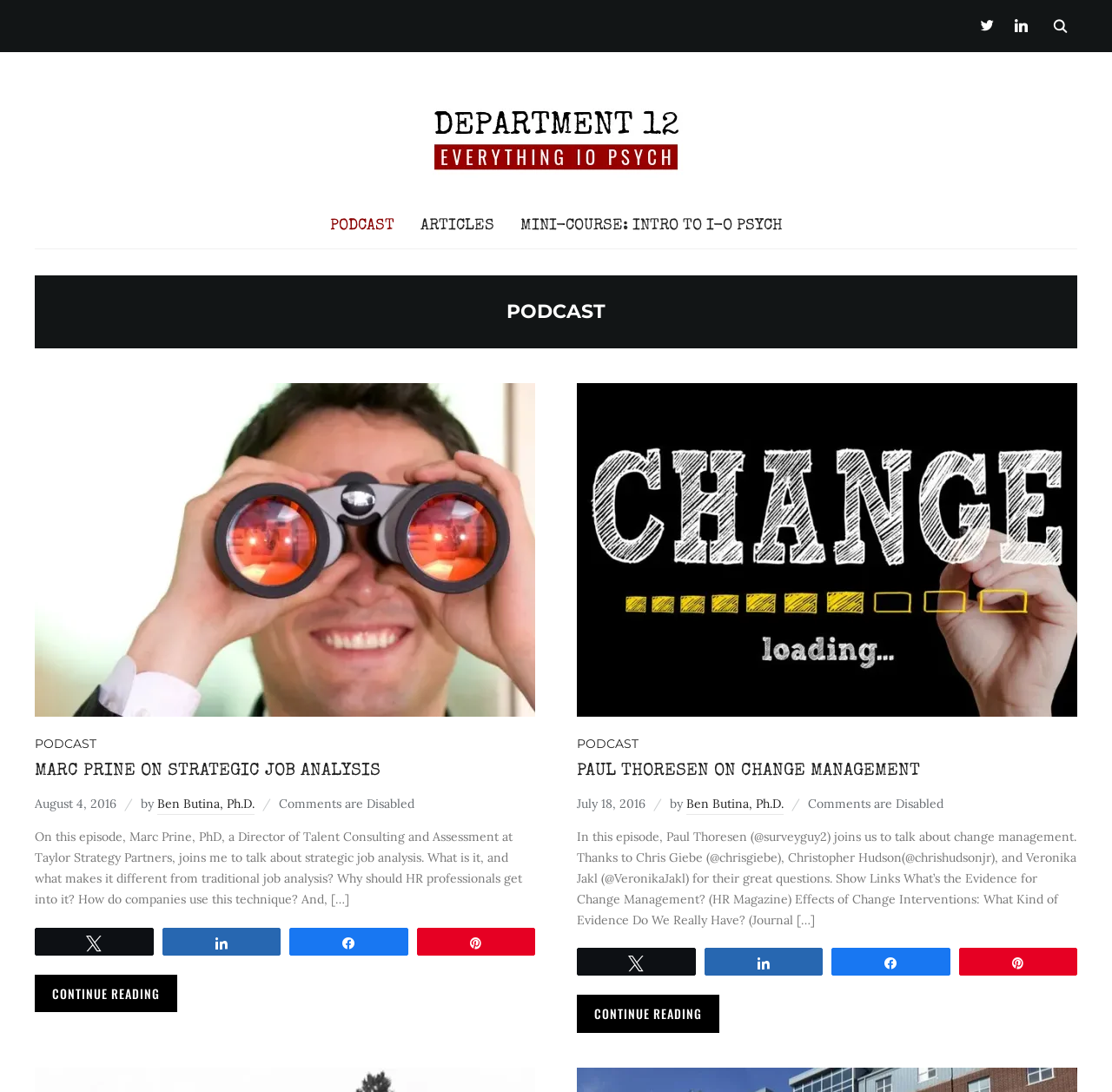Provide the bounding box coordinates of the HTML element this sentence describes: "Ben Butina, Ph.D.". The bounding box coordinates consist of four float numbers between 0 and 1, i.e., [left, top, right, bottom].

[0.141, 0.728, 0.229, 0.746]